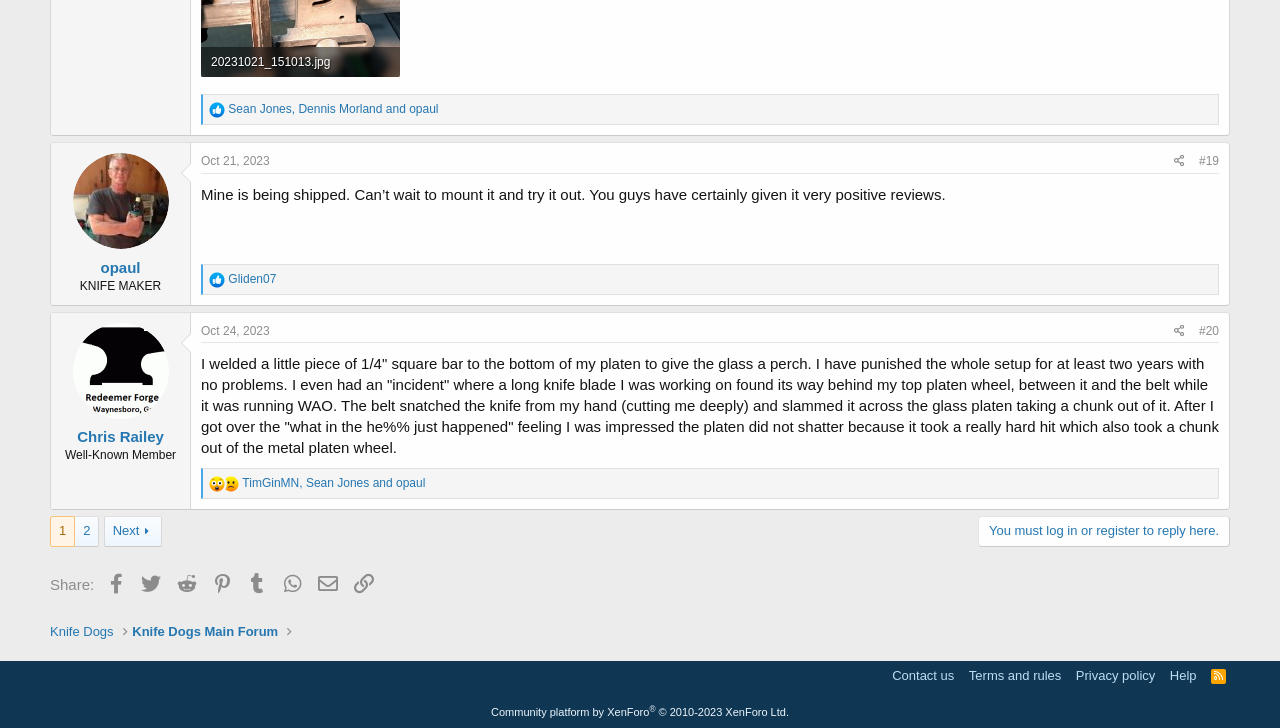Show the bounding box coordinates for the element that needs to be clicked to execute the following instruction: "Reply to the post". Provide the coordinates in the form of four float numbers between 0 and 1, i.e., [left, top, right, bottom].

[0.764, 0.709, 0.961, 0.751]